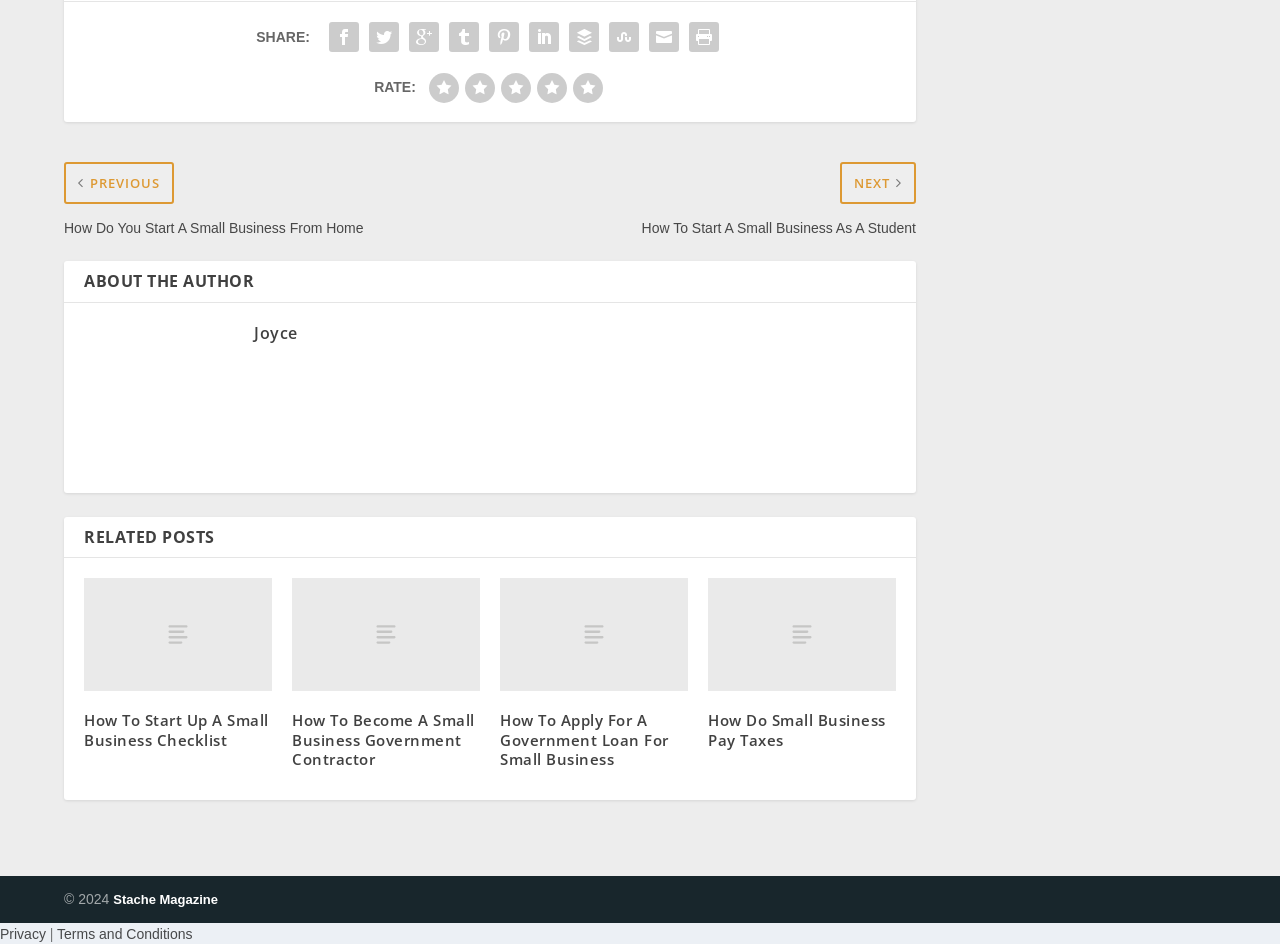Identify the bounding box coordinates of the element to click to follow this instruction: 'Read about the author'. Ensure the coordinates are four float values between 0 and 1, provided as [left, top, right, bottom].

[0.05, 0.291, 0.716, 0.335]